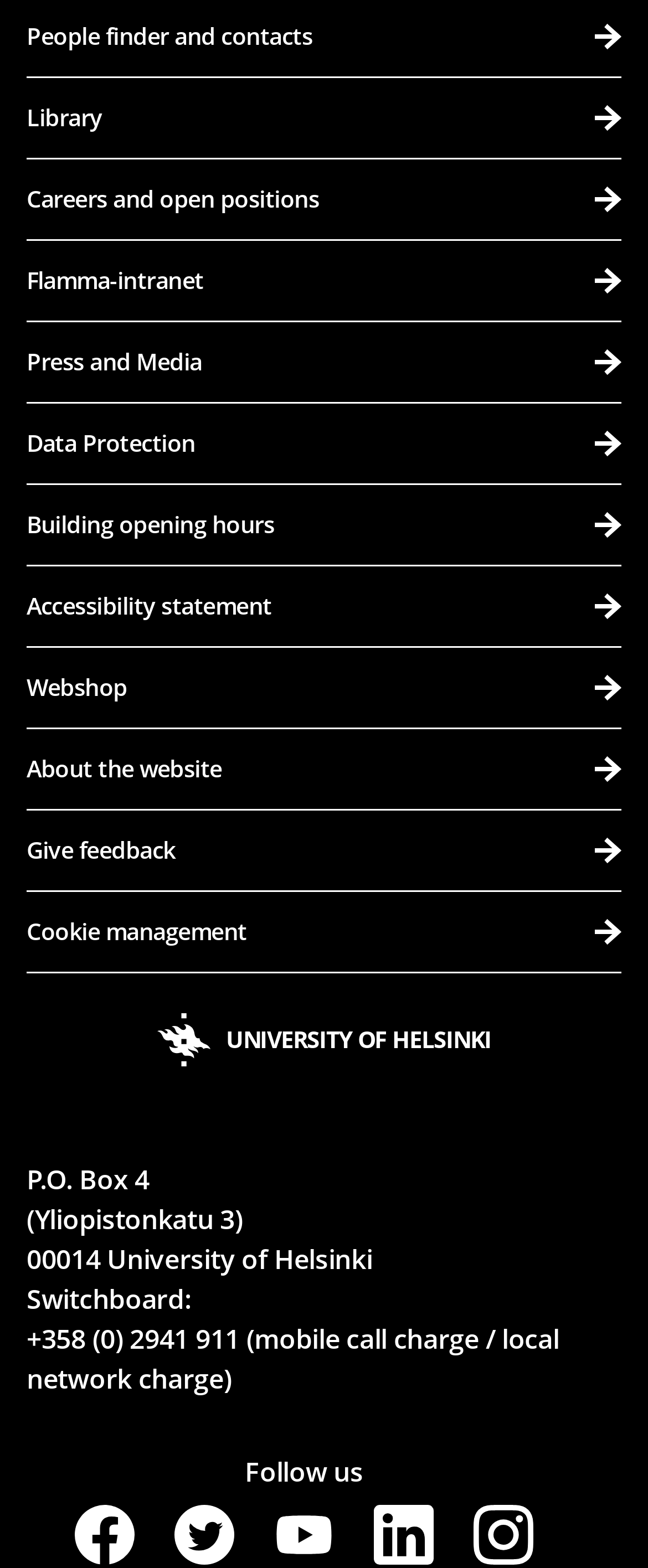What is the phone number of the university's switchboard?
Refer to the image and respond with a one-word or short-phrase answer.

+358 (0) 2941 911